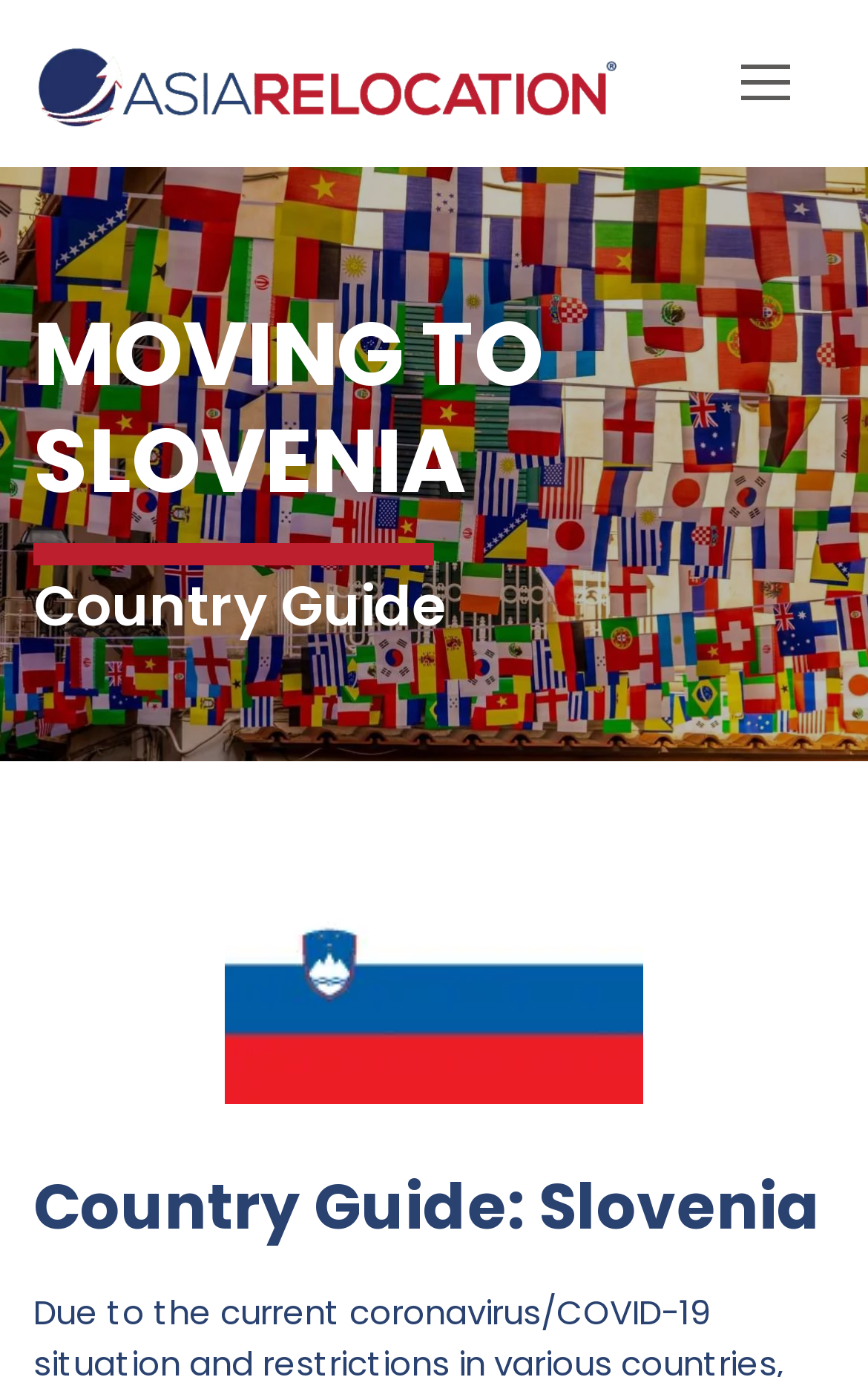Find and extract the text of the primary heading on the webpage.

MOVING TO SLOVENIA